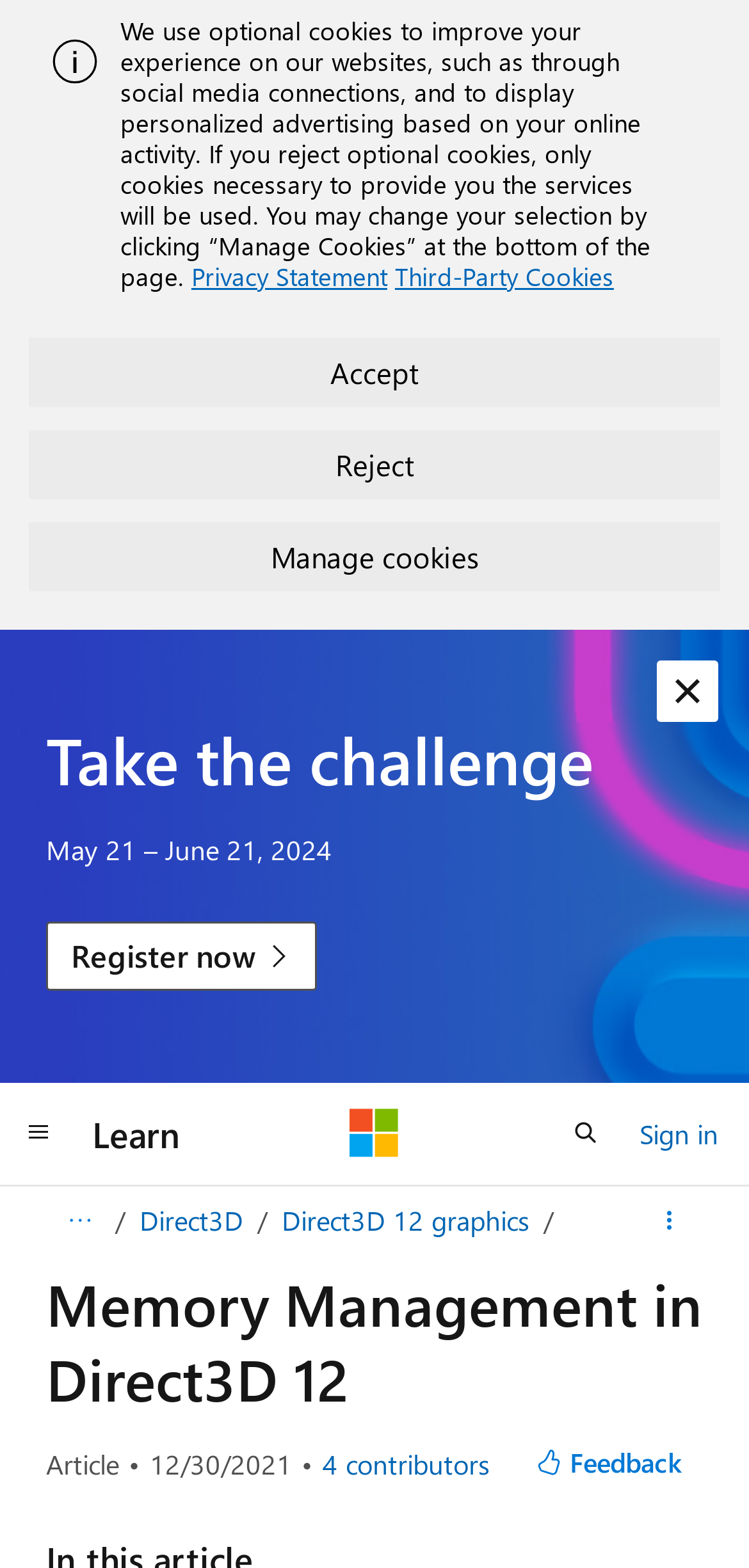Determine the primary headline of the webpage.

Memory Management in Direct3D 12